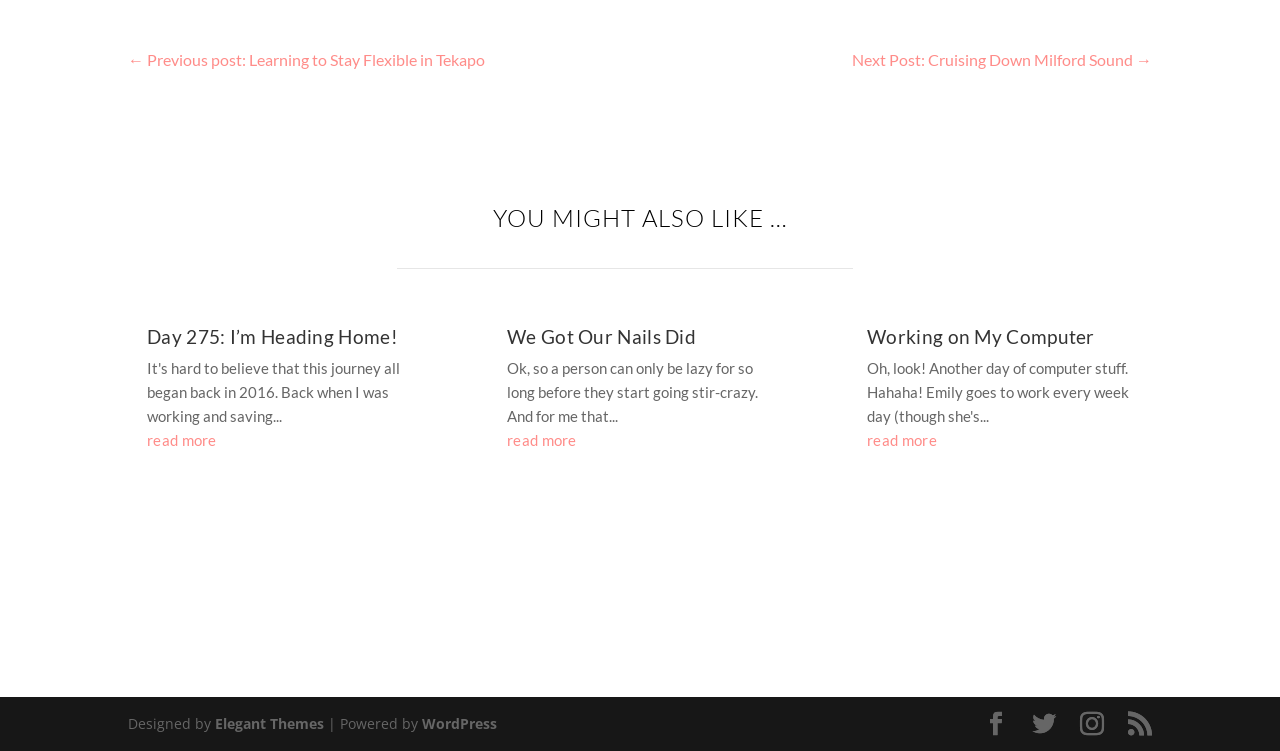Using the details in the image, give a detailed response to the question below:
What is the title of the first article?

I determined the title of the first article by looking at the heading element inside the first article element, which has the text 'Day 275: I’m Heading Home!'.